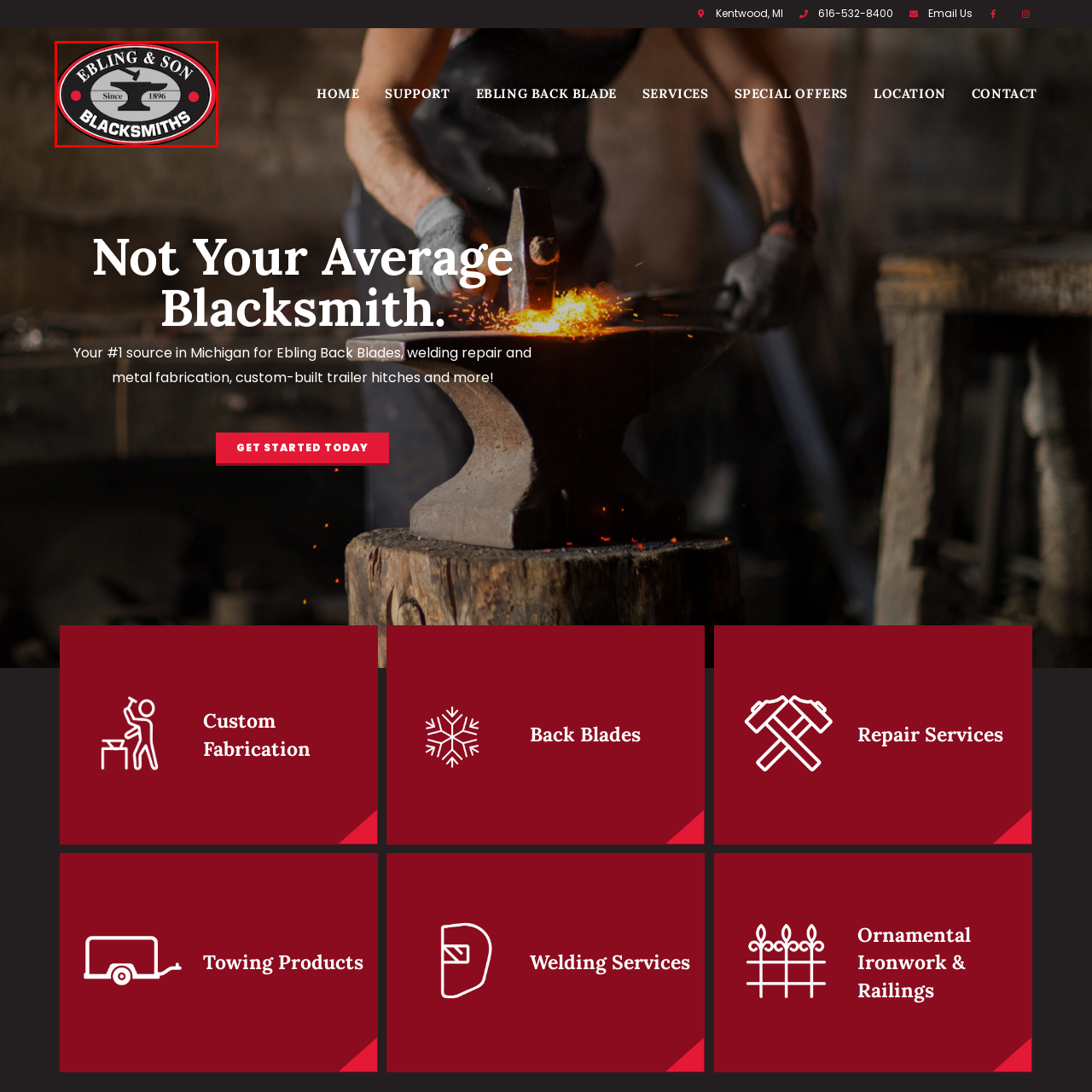Analyze and describe the image content within the red perimeter in detail.

The image displays the logo of "Ebling & Son Blacksmiths," featuring a classic and bold design. At the center is a blacksmith's anvil outlined in grey, symbolizing craftsmanship and tradition. The logo is framed by an oval shape with a striking red border, which enhances its visibility. Above the anvil, the words "Ebling & Son" are elegantly scripted, emphasizing the family-owned aspect of the business. Below the anvil, the name "BLACKSMITHS" is prominently displayed in large, white, bold letters, asserting the company's identity. The text "Since 1896" is centered within the anvil, highlighting the long-standing history and expertise of the blacksmithing service. Overall, the logo conveys a strong sense of heritage and quality in metalworking services.